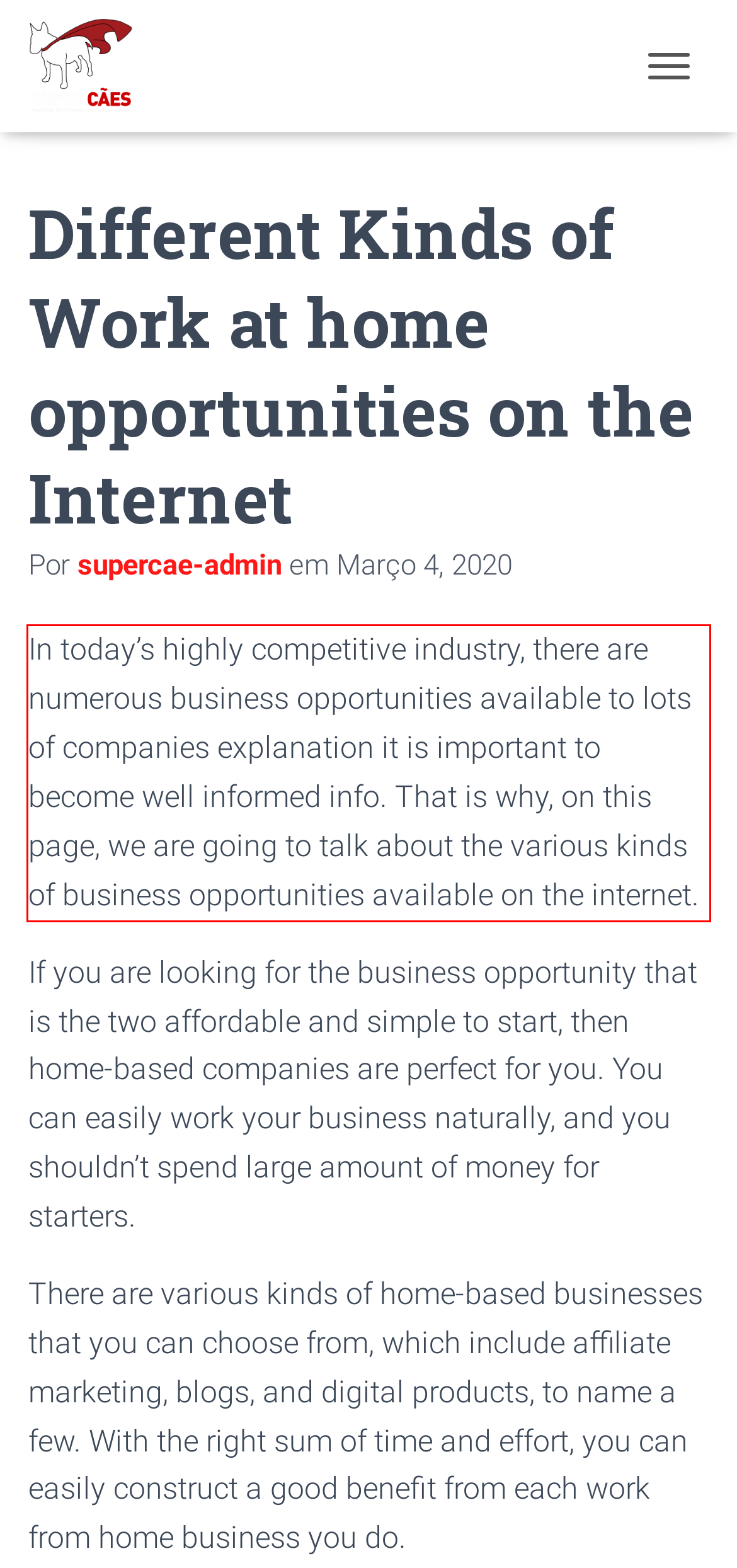Your task is to recognize and extract the text content from the UI element enclosed in the red bounding box on the webpage screenshot.

In today’s highly competitive industry, there are numerous business opportunities available to lots of companies explanation it is important to become well informed info. That is why, on this page, we are going to talk about the various kinds of business opportunities available on the internet.